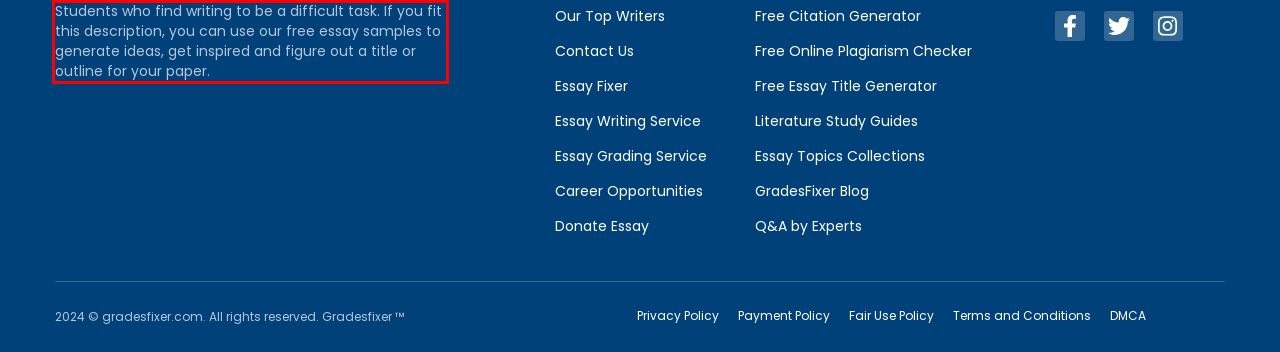Using the provided screenshot, read and generate the text content within the red-bordered area.

Students who find writing to be a difficult task. If you fit this description, you can use our free essay samples to generate ideas, get inspired and figure out a title or outline for your paper.